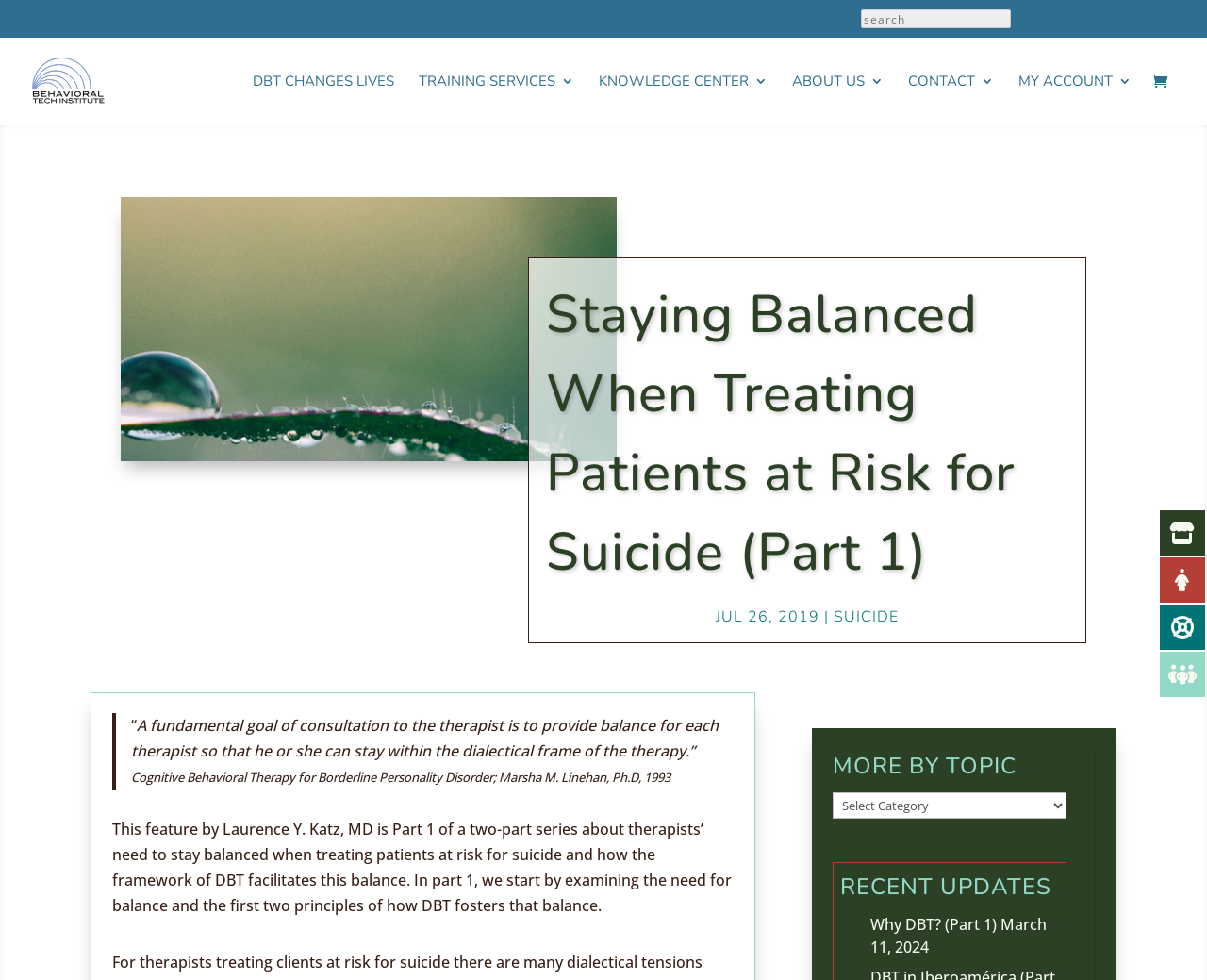For the element described, predict the bounding box coordinates as (top-left x, top-left y, bottom-right x, bottom-right y). All values should be between 0 and 1. Element description: arabic_flagship@byu.edu

None